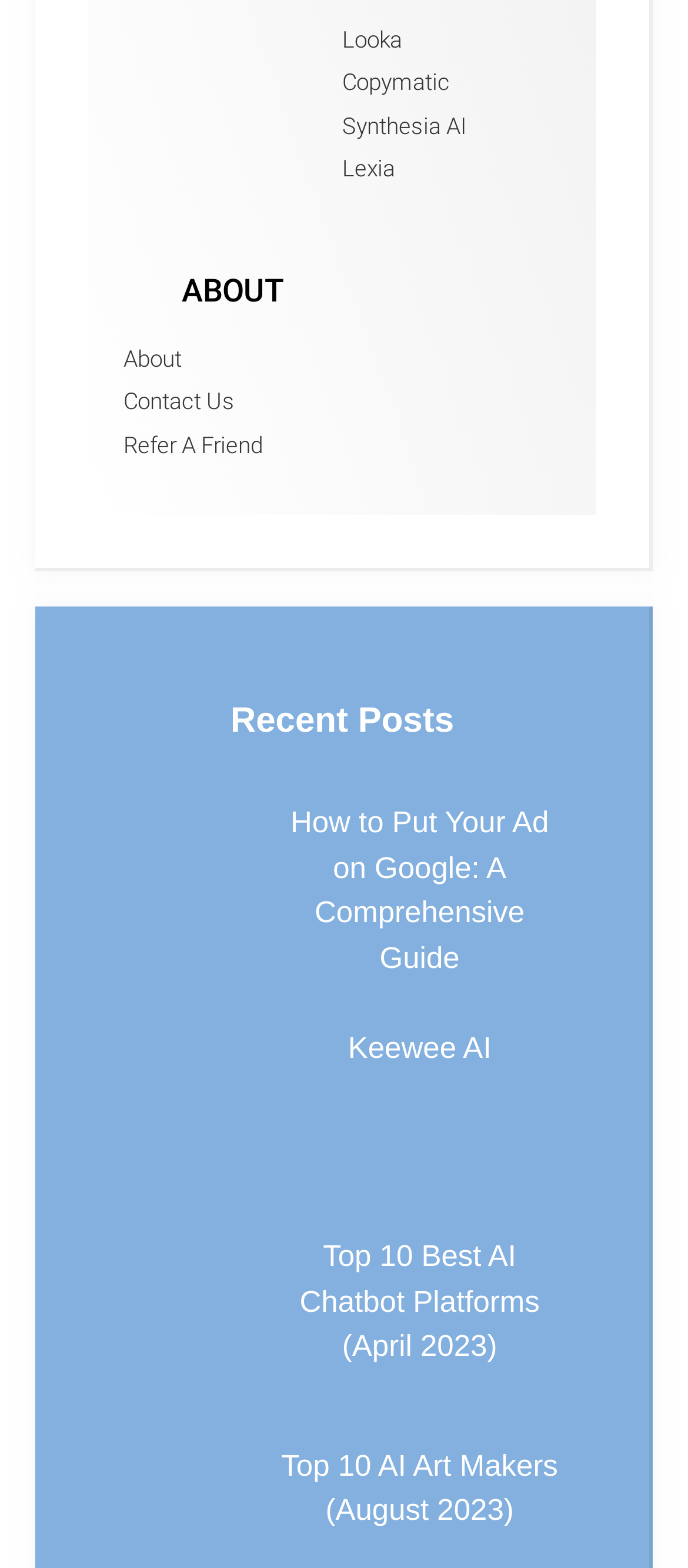Identify the bounding box coordinates of the element to click to follow this instruction: 'Click on the 'Contact Us' link'. Ensure the coordinates are four float values between 0 and 1, provided as [left, top, right, bottom].

[0.179, 0.246, 0.497, 0.267]